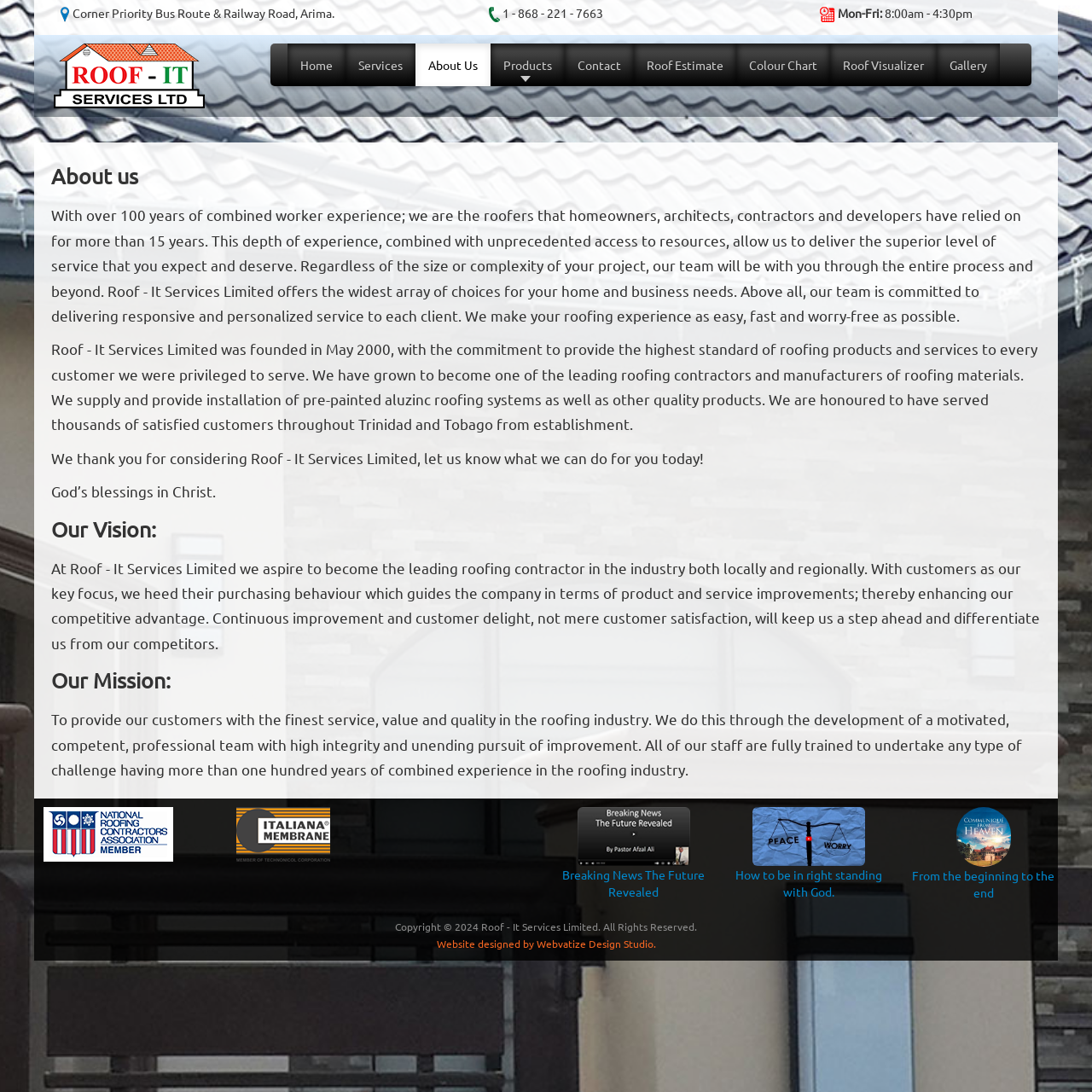Carefully examine the image and provide an in-depth answer to the question: What are the business hours of Roof - It Services Limited?

I found the business hours by looking at the static text elements at the top of the webpage, which contain the company's business hours.